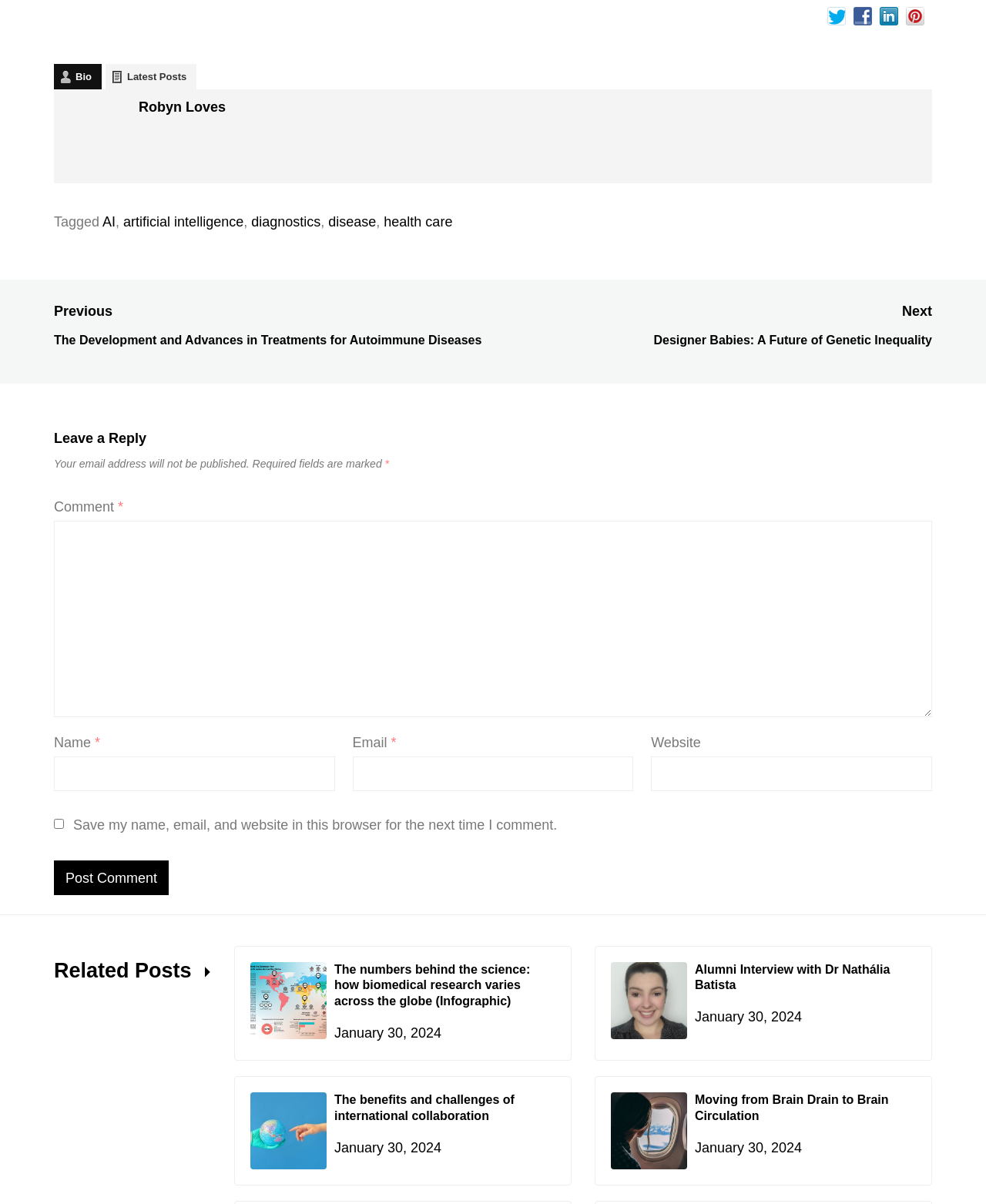What is the name of the author of the blog?
Examine the image and give a concise answer in one word or a short phrase.

Robyn